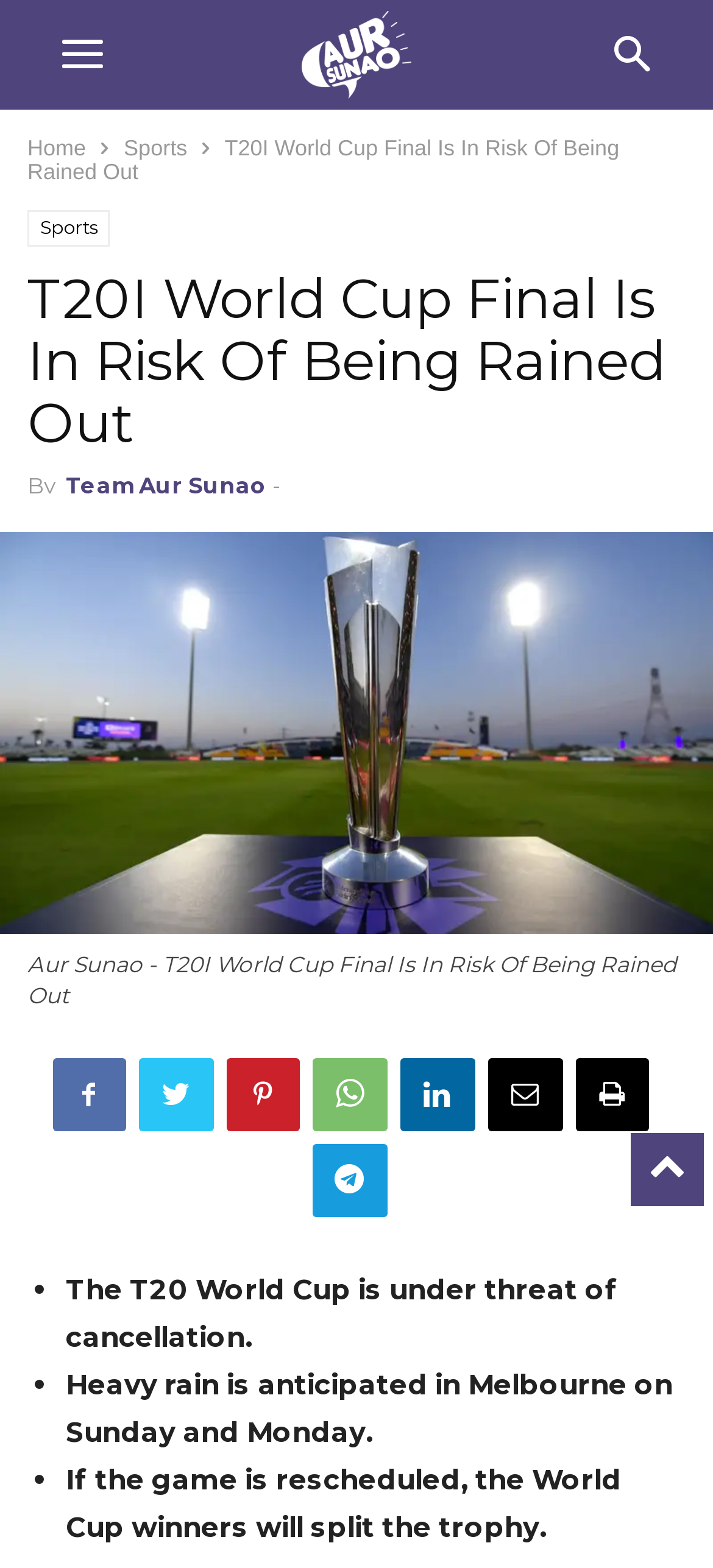Please provide the bounding box coordinates for the element that needs to be clicked to perform the instruction: "toggle mobile menu". The coordinates must consist of four float numbers between 0 and 1, formatted as [left, top, right, bottom].

[0.038, 0.0, 0.192, 0.07]